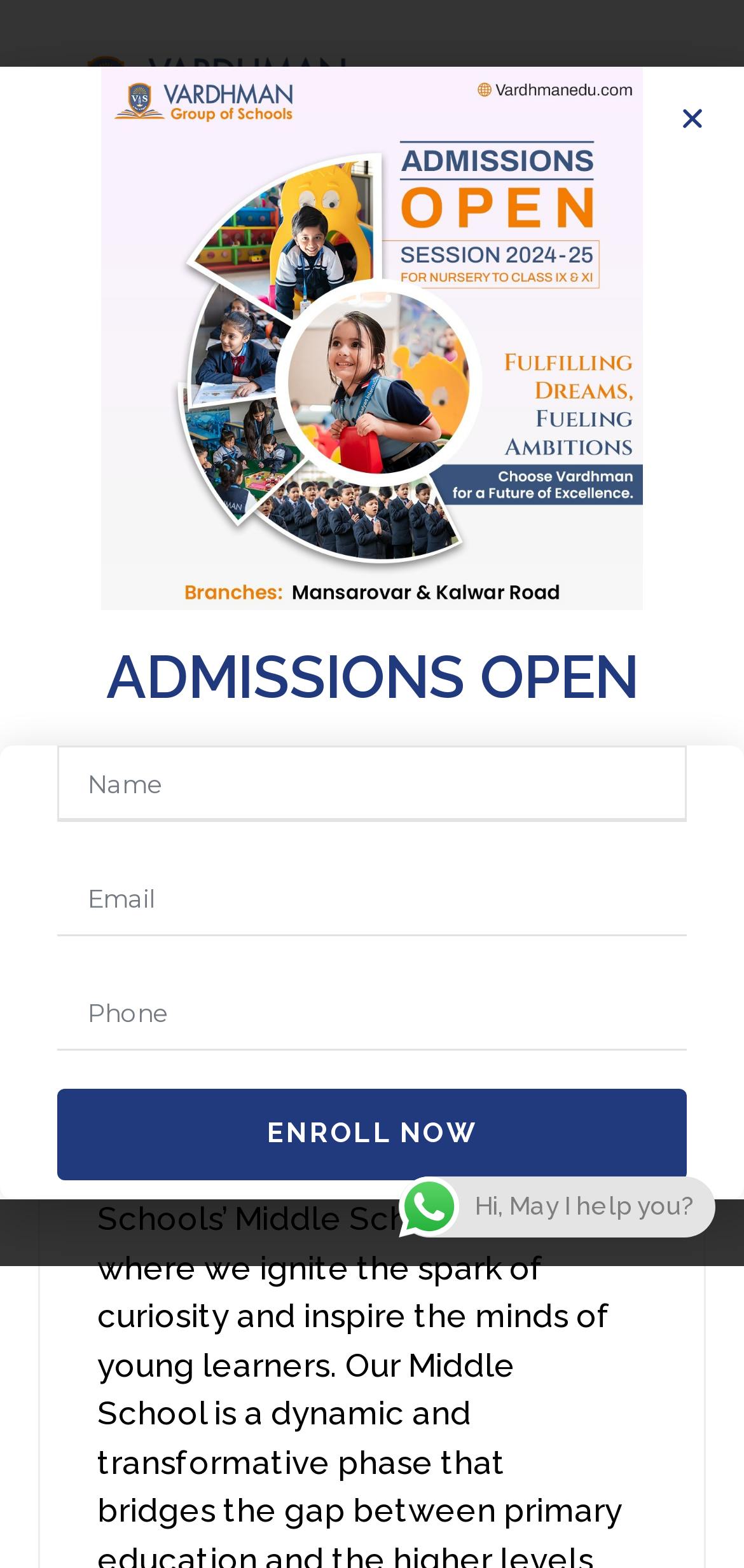Find the bounding box coordinates for the UI element that matches this description: "Menu".

[0.845, 0.03, 0.949, 0.079]